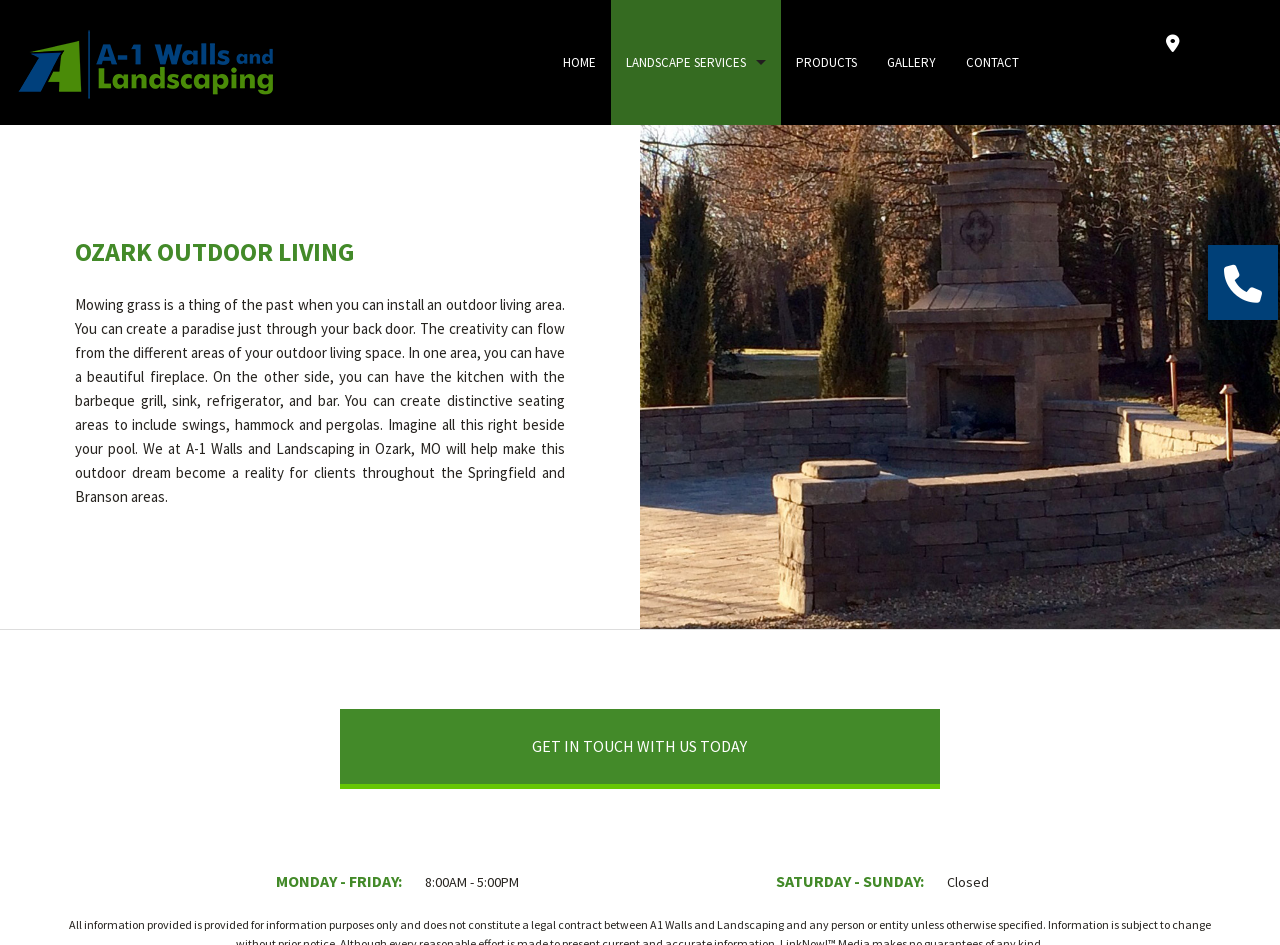Please determine the bounding box coordinates of the element's region to click for the following instruction: "Get in touch with us today".

[0.266, 0.75, 0.734, 0.83]